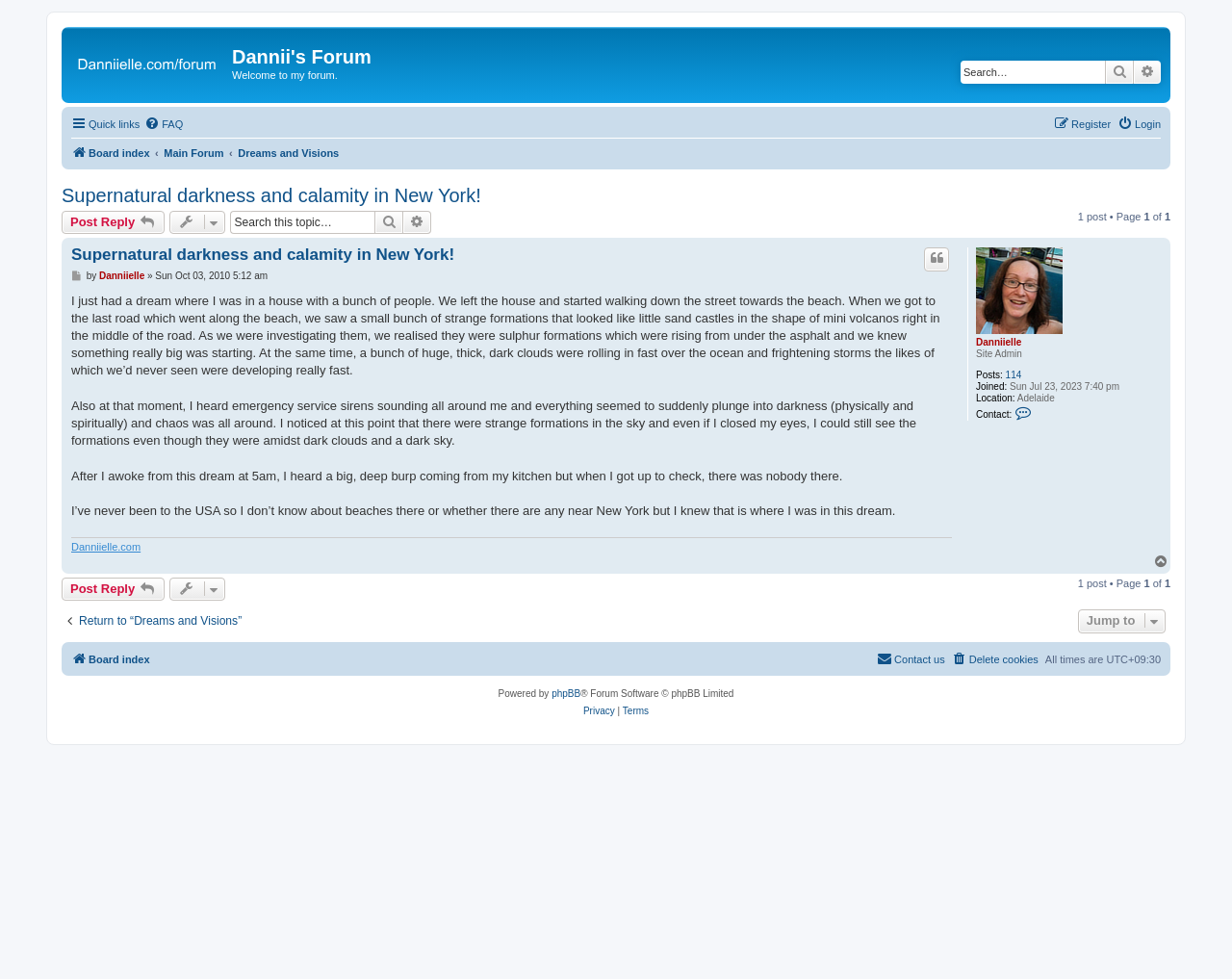Give the bounding box coordinates for the element described as: "Board index".

[0.058, 0.145, 0.122, 0.168]